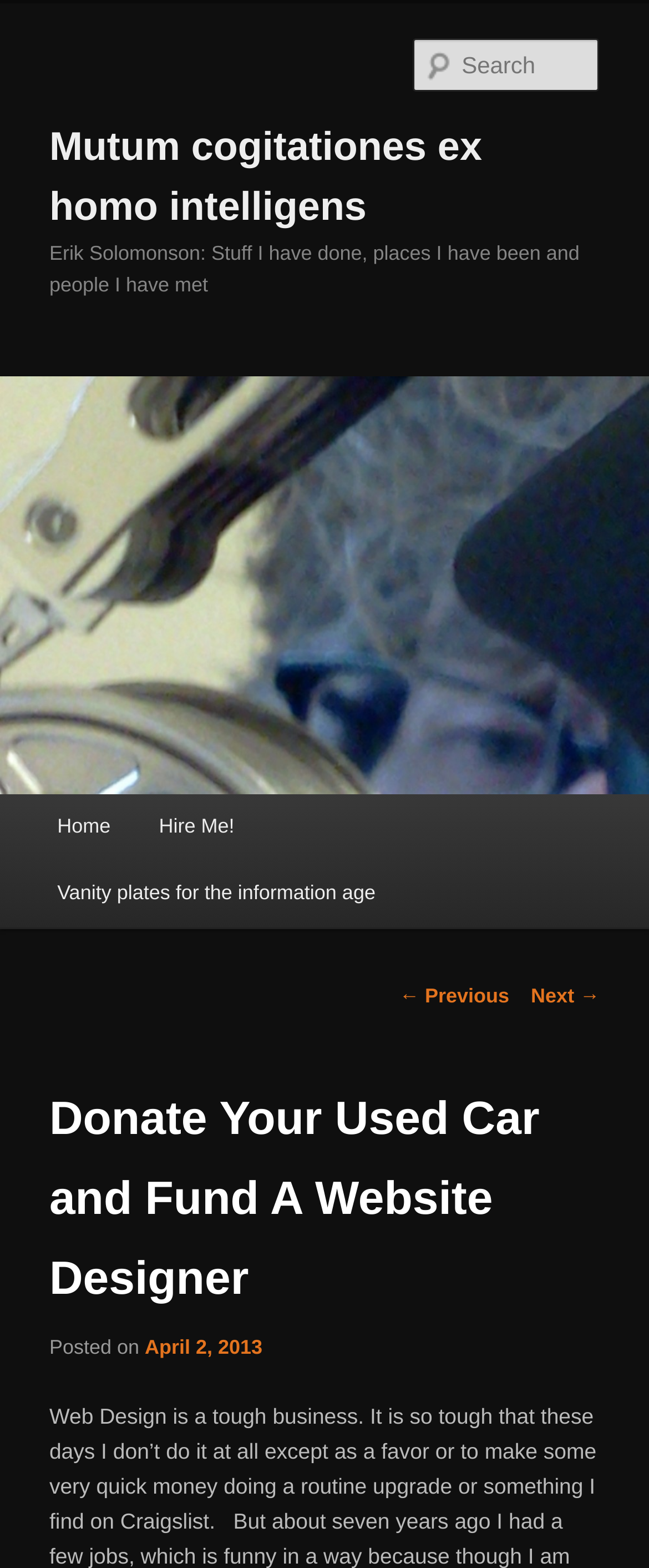Provide the bounding box coordinates of the UI element that matches the description: "Mutum cogitationes ex homo intelligens".

[0.076, 0.08, 0.743, 0.147]